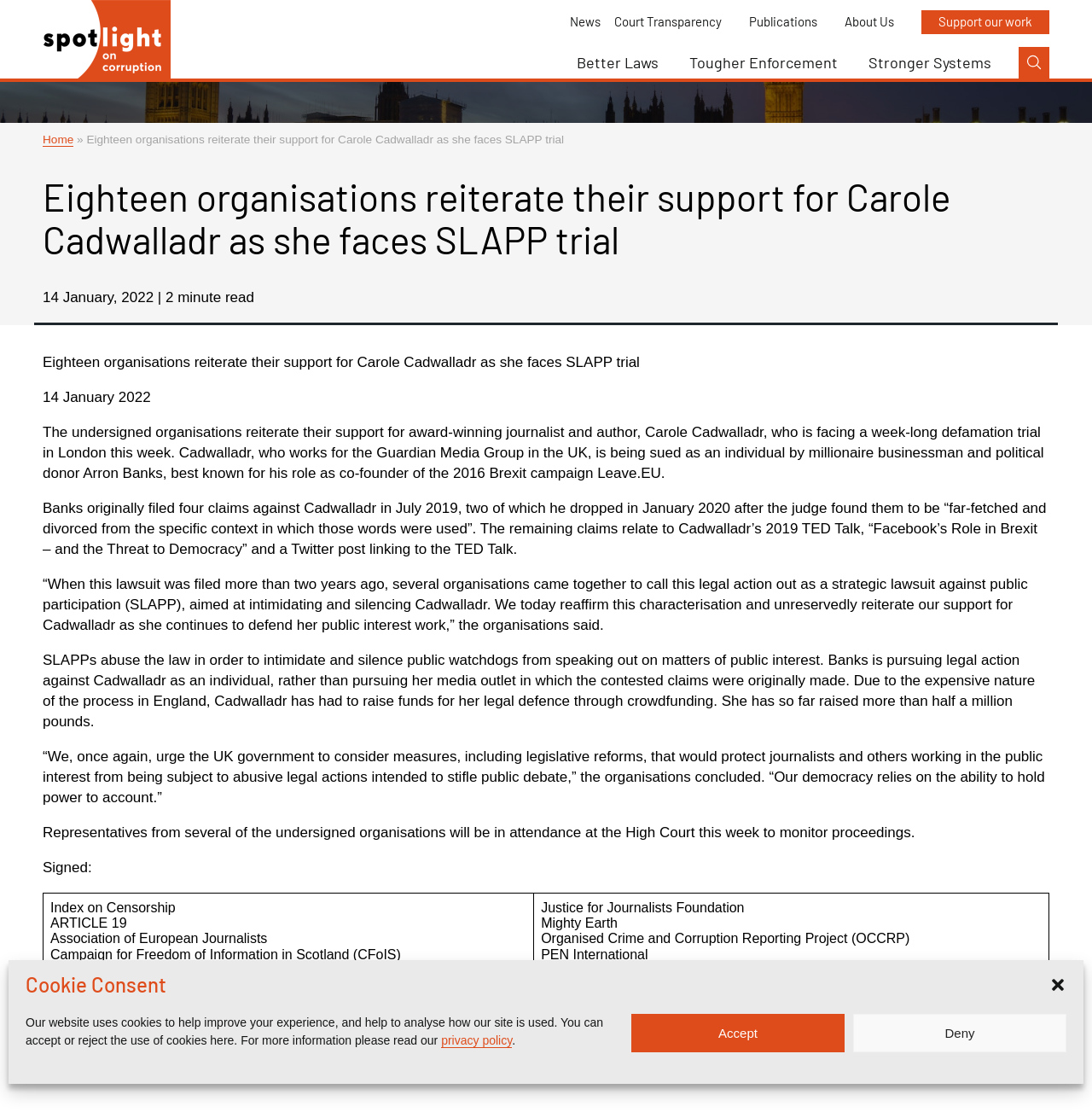Provide the bounding box coordinates of the area you need to click to execute the following instruction: "Click the 'Spotlight on Corruption' link".

[0.039, 0.0, 0.156, 0.074]